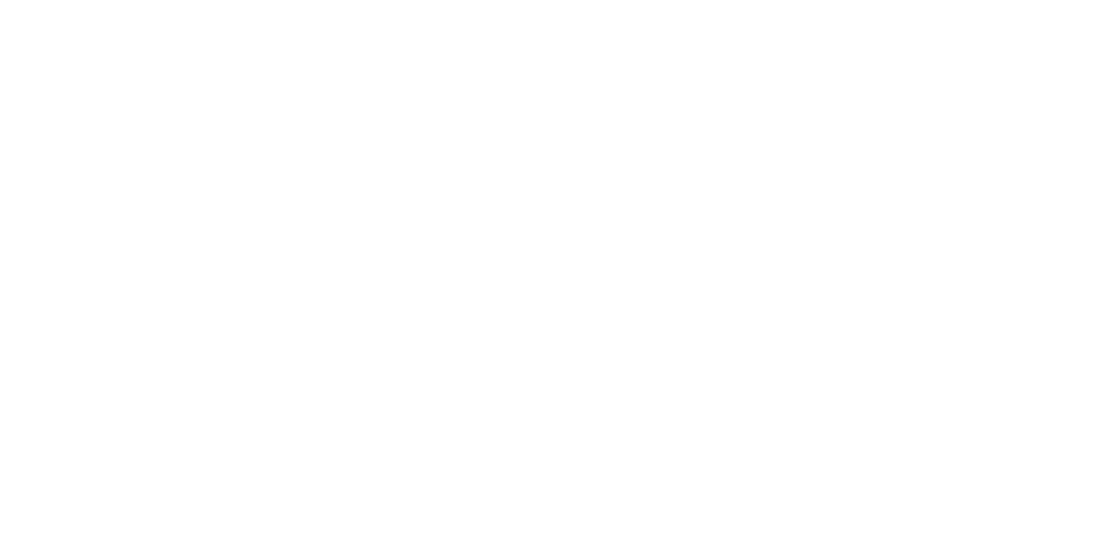What is the name of the organization?
Based on the screenshot, respond with a single word or phrase.

Hillside Mission